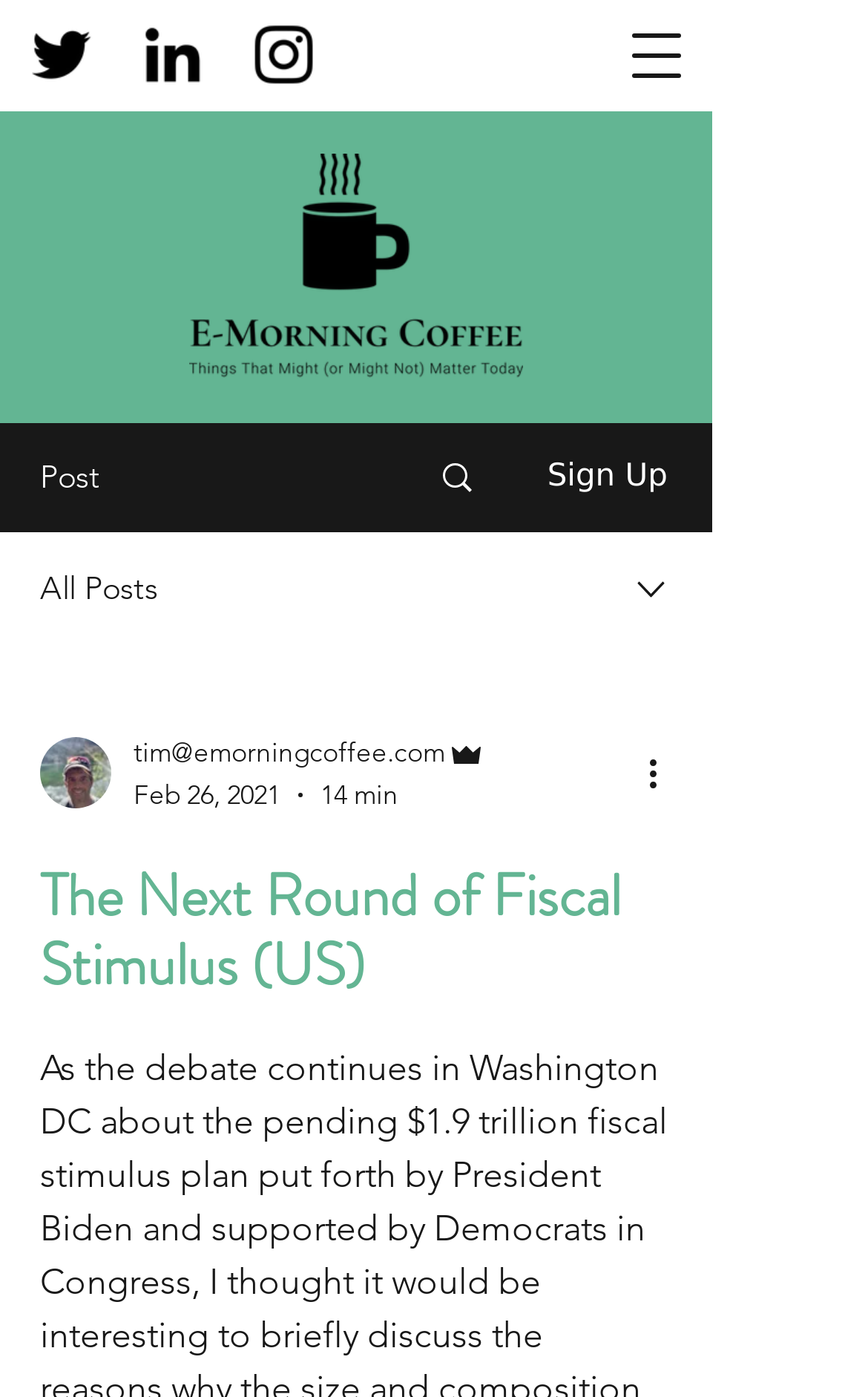Find the UI element described as: "aria-label="More actions"" and predict its bounding box coordinates. Ensure the coordinates are four float numbers between 0 and 1, [left, top, right, bottom].

[0.738, 0.534, 0.8, 0.572]